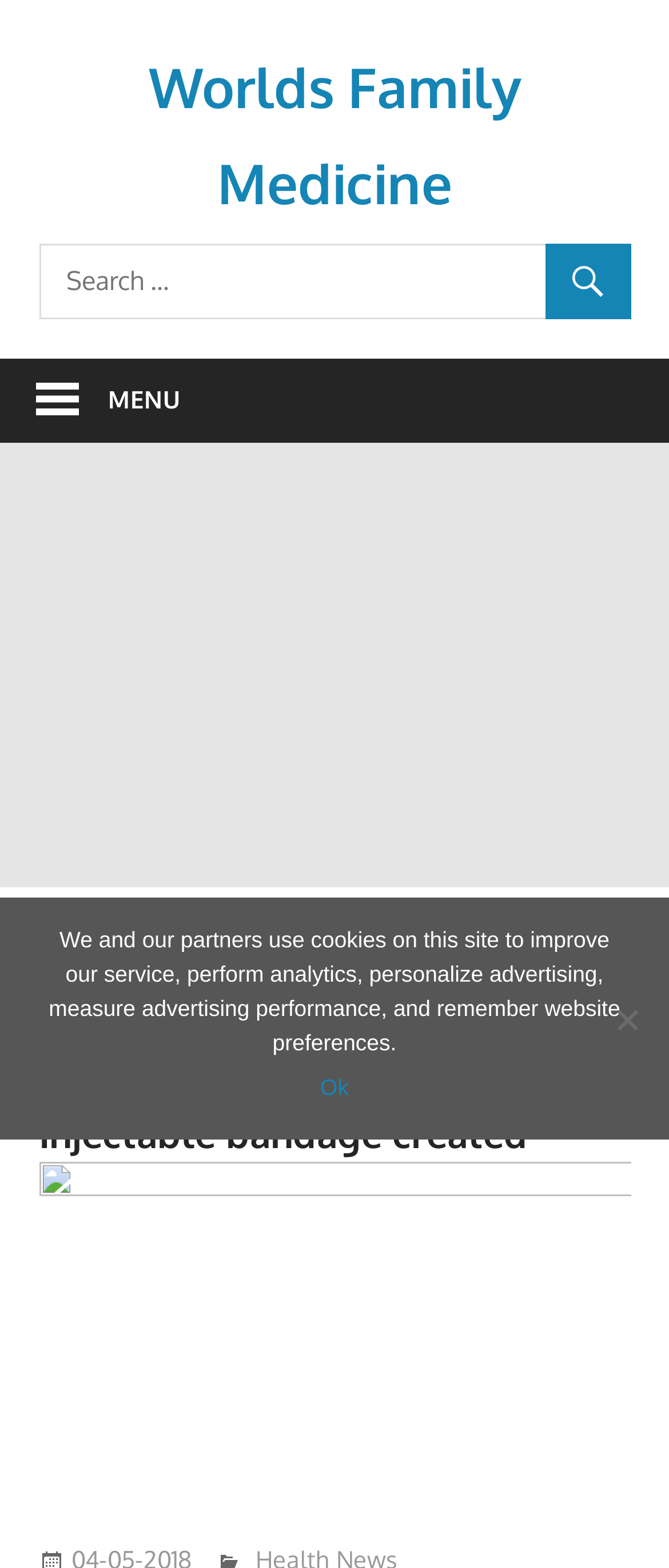Please answer the following question using a single word or phrase: 
What is the icon next to the 'MENU' button?

